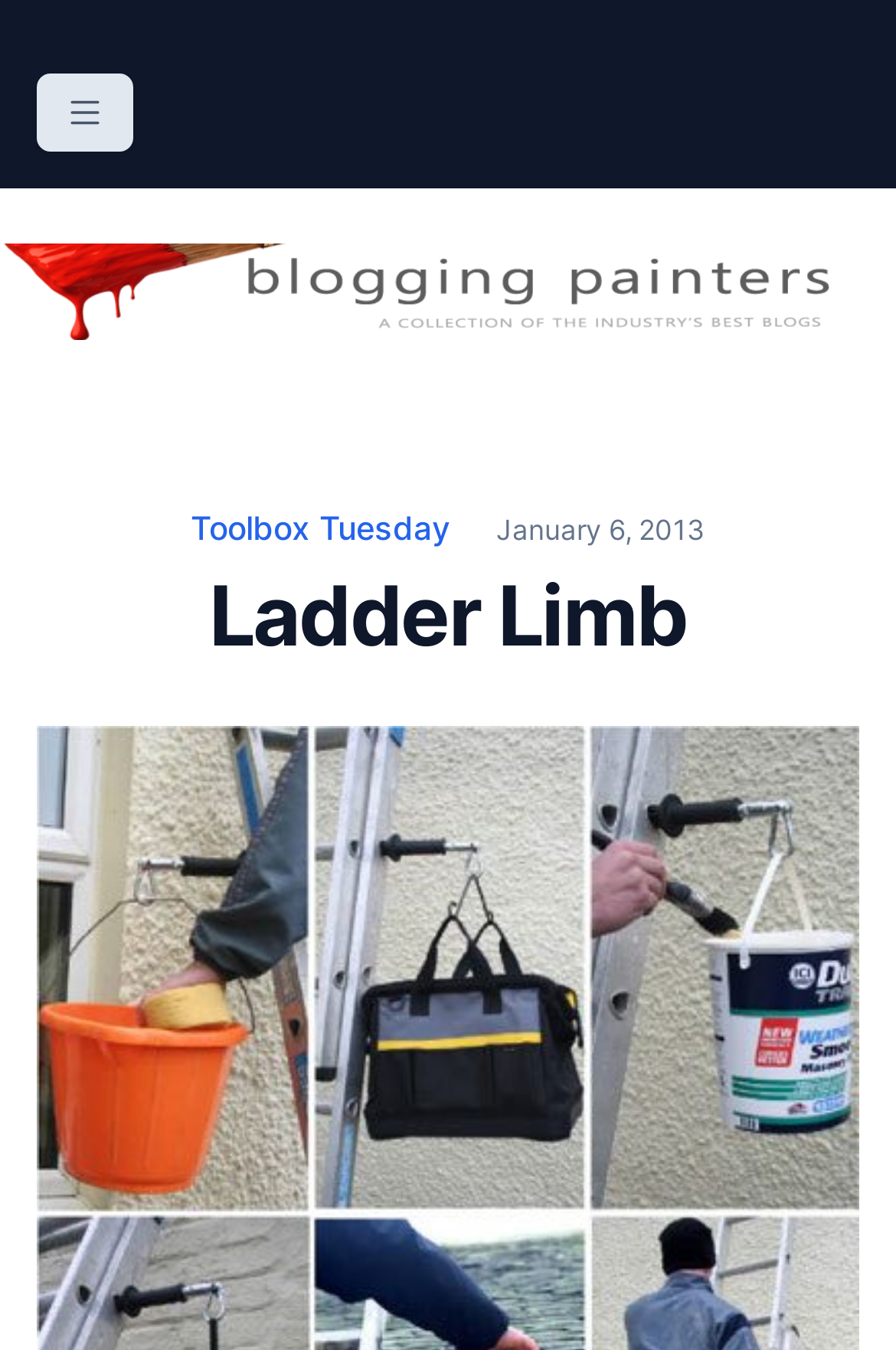Respond to the following question with a brief word or phrase:
What is the logo of the blog?

Blogging Painters logo